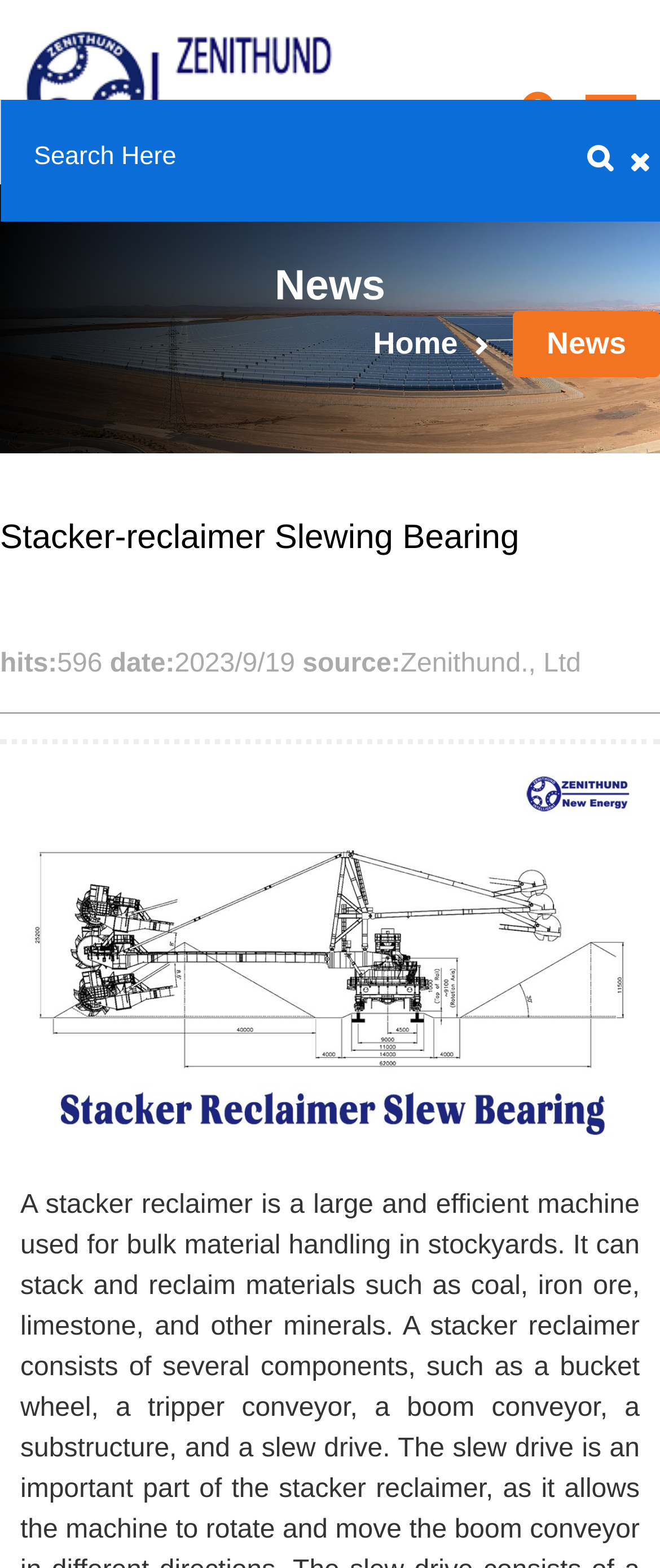What is the type of bearing mentioned in the news?
Carefully analyze the image and provide a detailed answer to the question.

The type of bearing can be found in the main heading of the news, which is 'Stacker-reclaimer Slewing Bearing'.